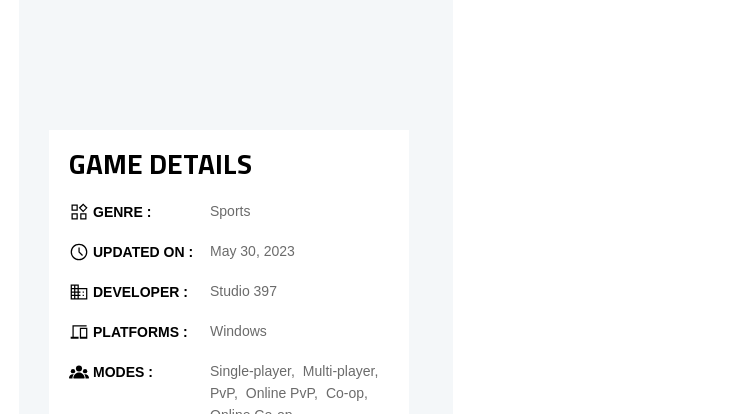What platforms is rFactor 2 available on?
Please provide a single word or phrase as your answer based on the screenshot.

Windows